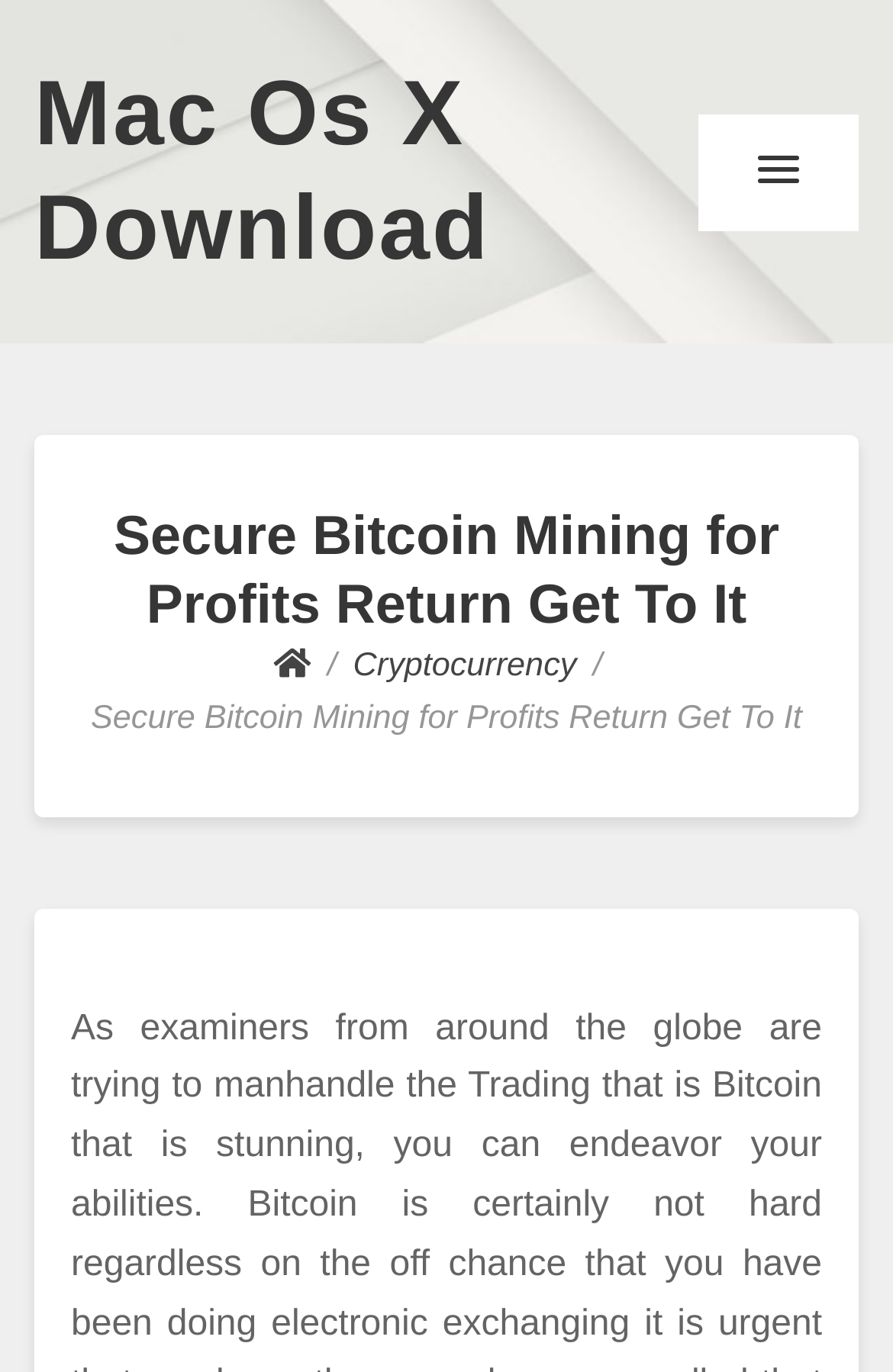Bounding box coordinates are given in the format (top-left x, top-left y, bottom-right x, bottom-right y). All values should be floating point numbers between 0 and 1. Provide the bounding box coordinate for the UI element described as: Cryptocurrency

[0.395, 0.472, 0.646, 0.499]